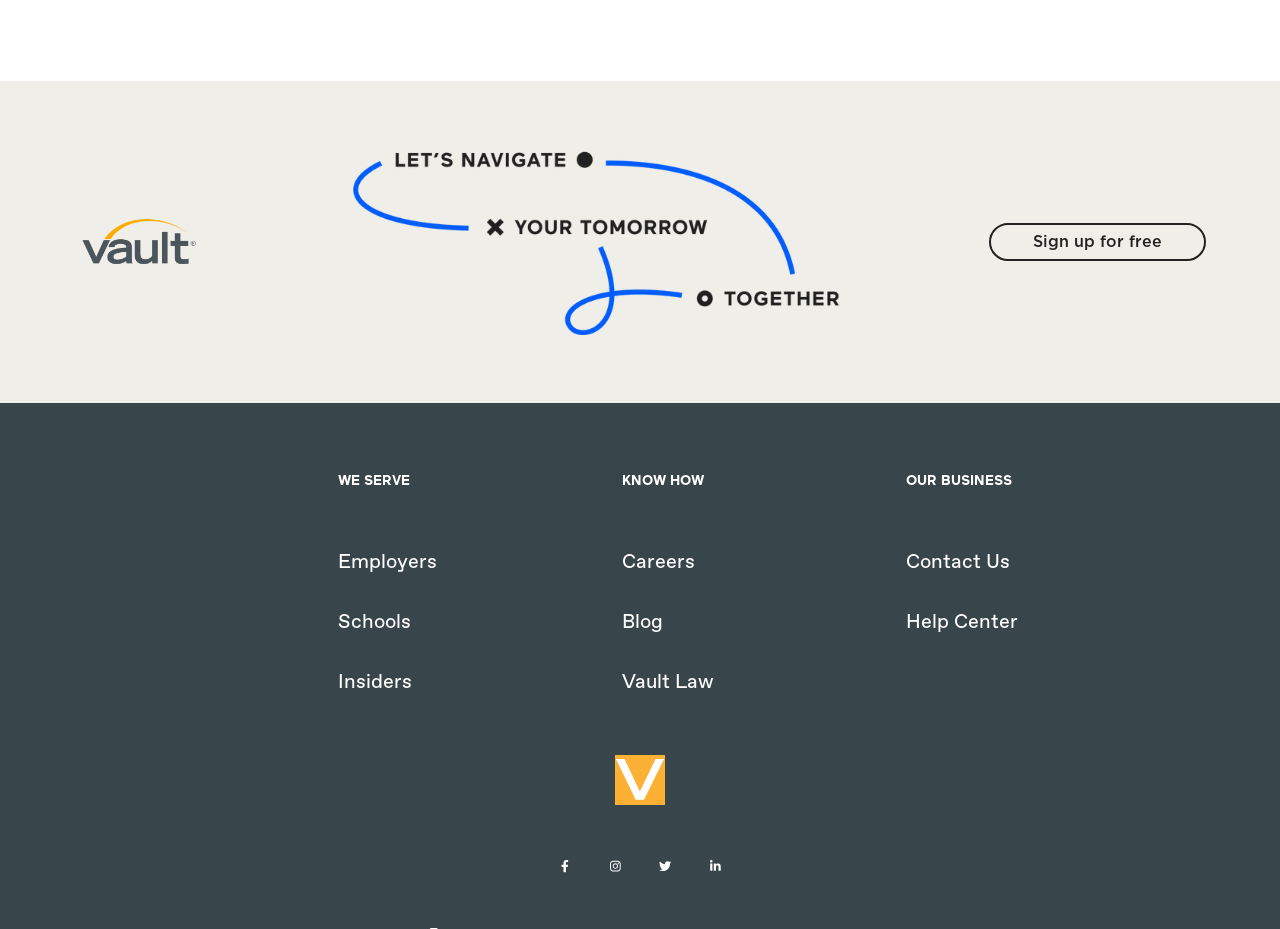Please indicate the bounding box coordinates of the element's region to be clicked to achieve the instruction: "Visit the 'Employers' page". Provide the coordinates as four float numbers between 0 and 1, i.e., [left, top, right, bottom].

[0.255, 0.595, 0.48, 0.616]